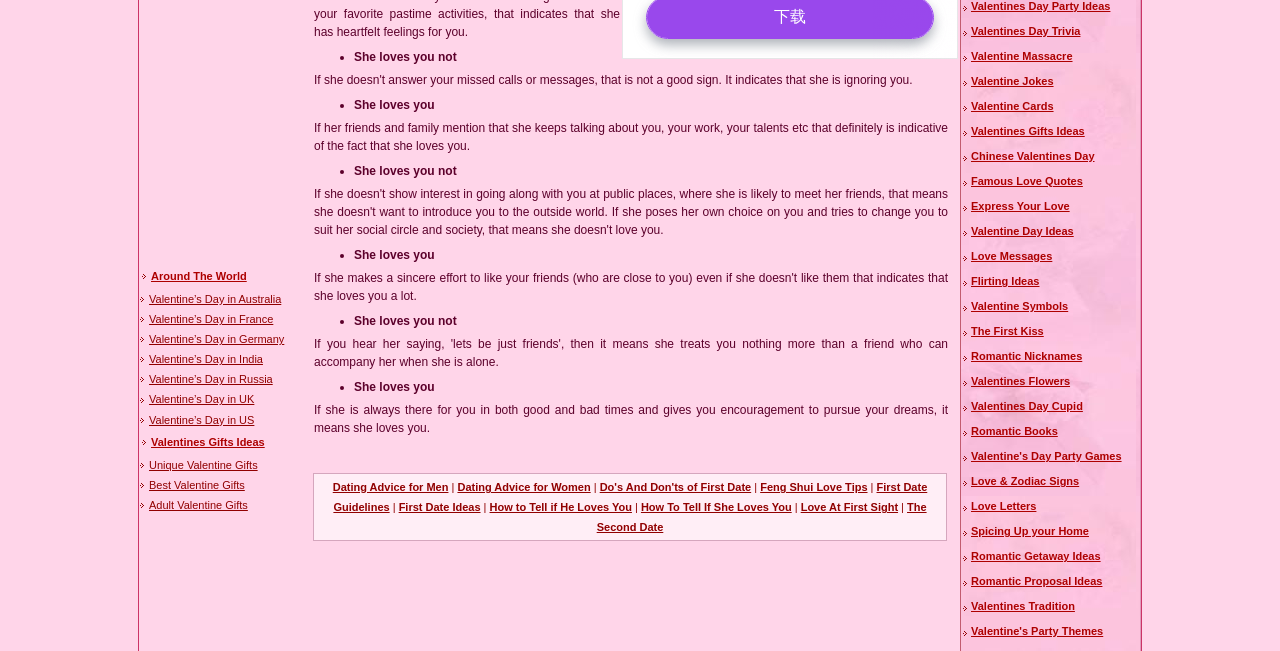Calculate the bounding box coordinates for the UI element based on the following description: "Love Messages". Ensure the coordinates are four float numbers between 0 and 1, i.e., [left, top, right, bottom].

[0.759, 0.384, 0.822, 0.403]